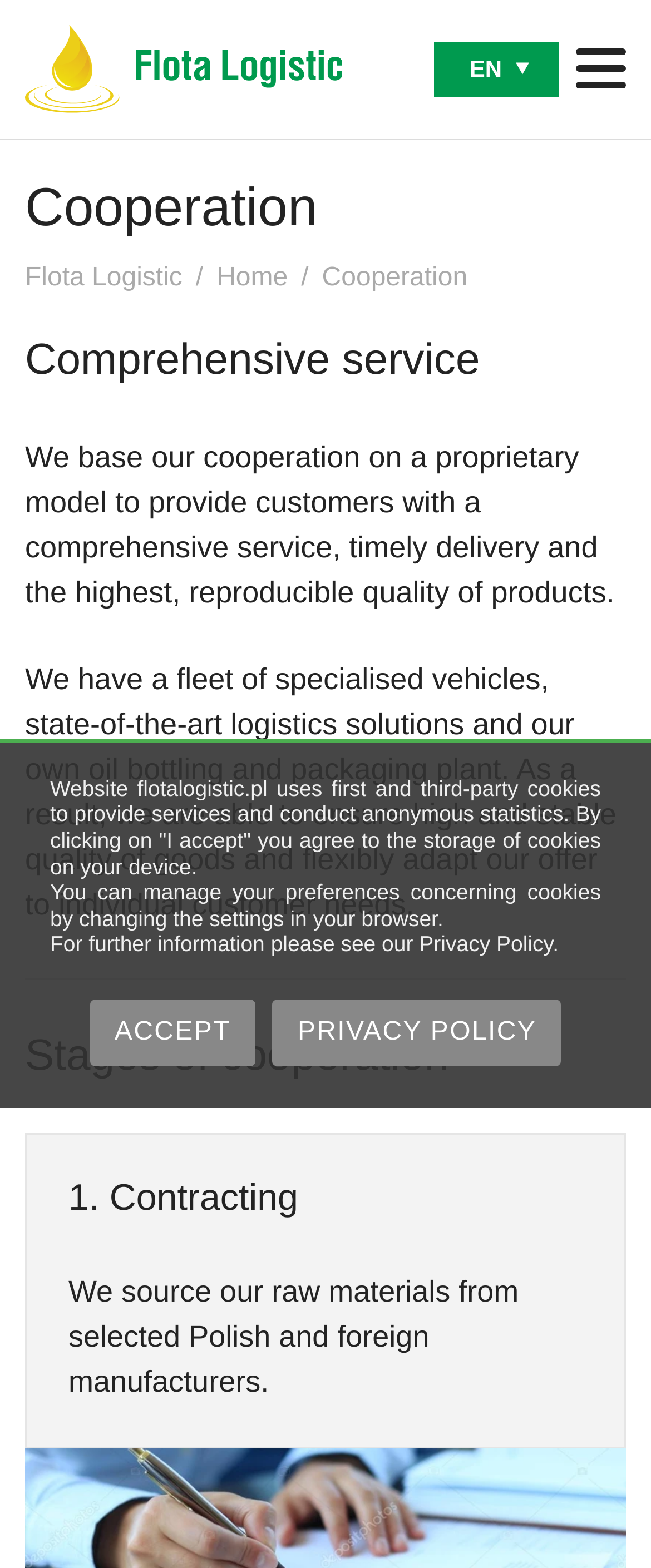Use a single word or phrase to answer this question: 
What is the role of the oil bottling and packaging plant?

Quality control